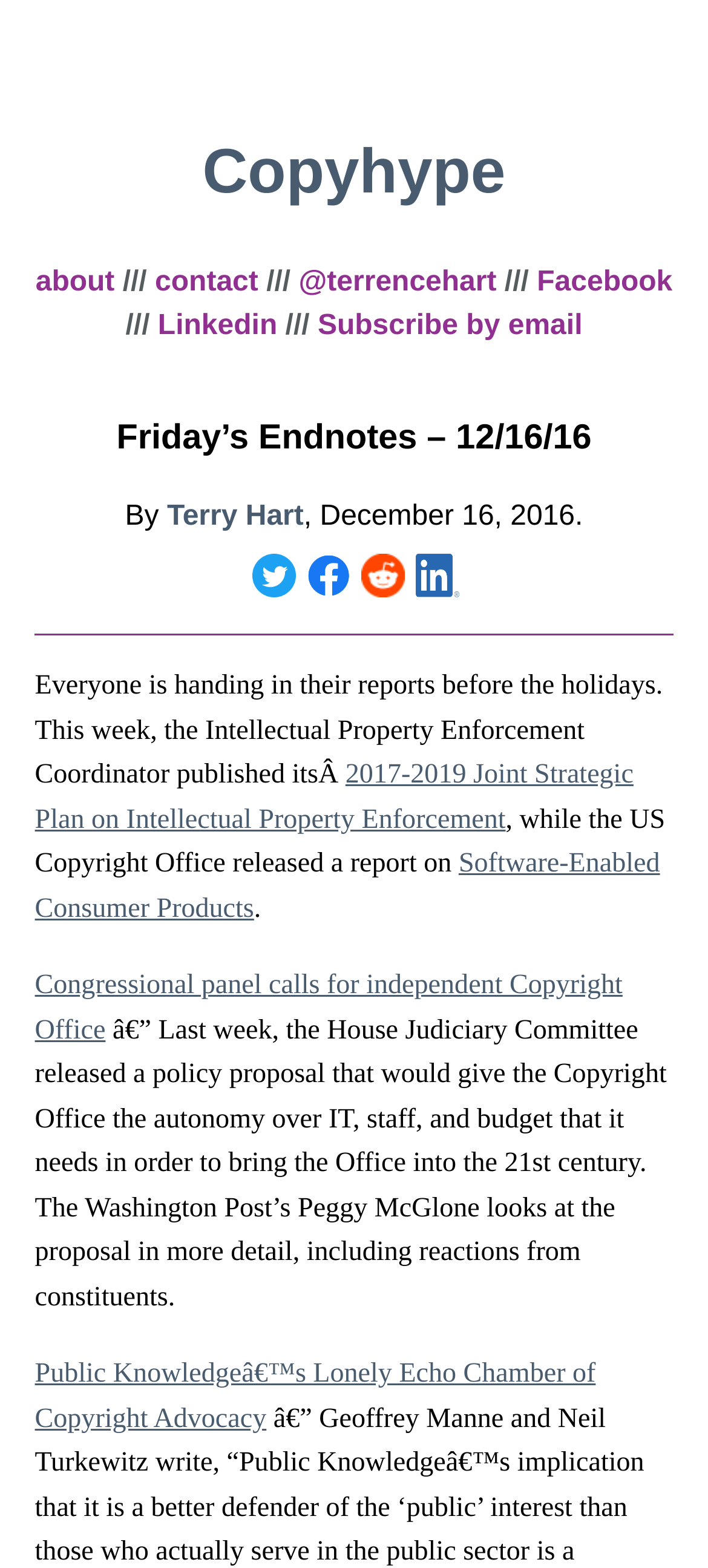Identify the bounding box coordinates for the element that needs to be clicked to fulfill this instruction: "view about page". Provide the coordinates in the format of four float numbers between 0 and 1: [left, top, right, bottom].

[0.05, 0.17, 0.162, 0.189]